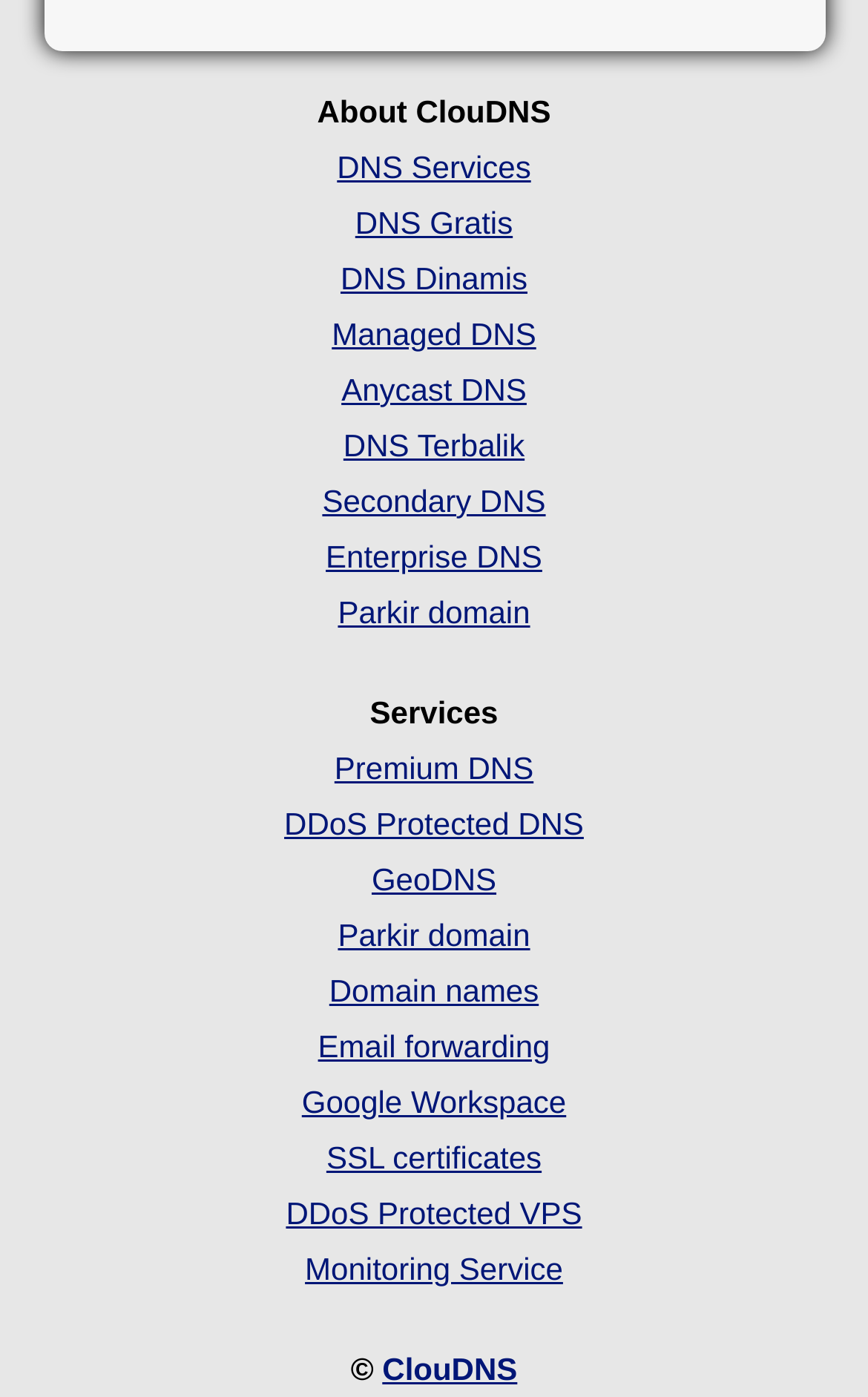What is the copyright symbol on the webpage?
Can you provide an in-depth and detailed response to the question?

I found a StaticText element with the text '©' and a bounding box coordinate of [0.404, 0.967, 0.44, 0.992]. This suggests that it is the copyright symbol on the webpage.